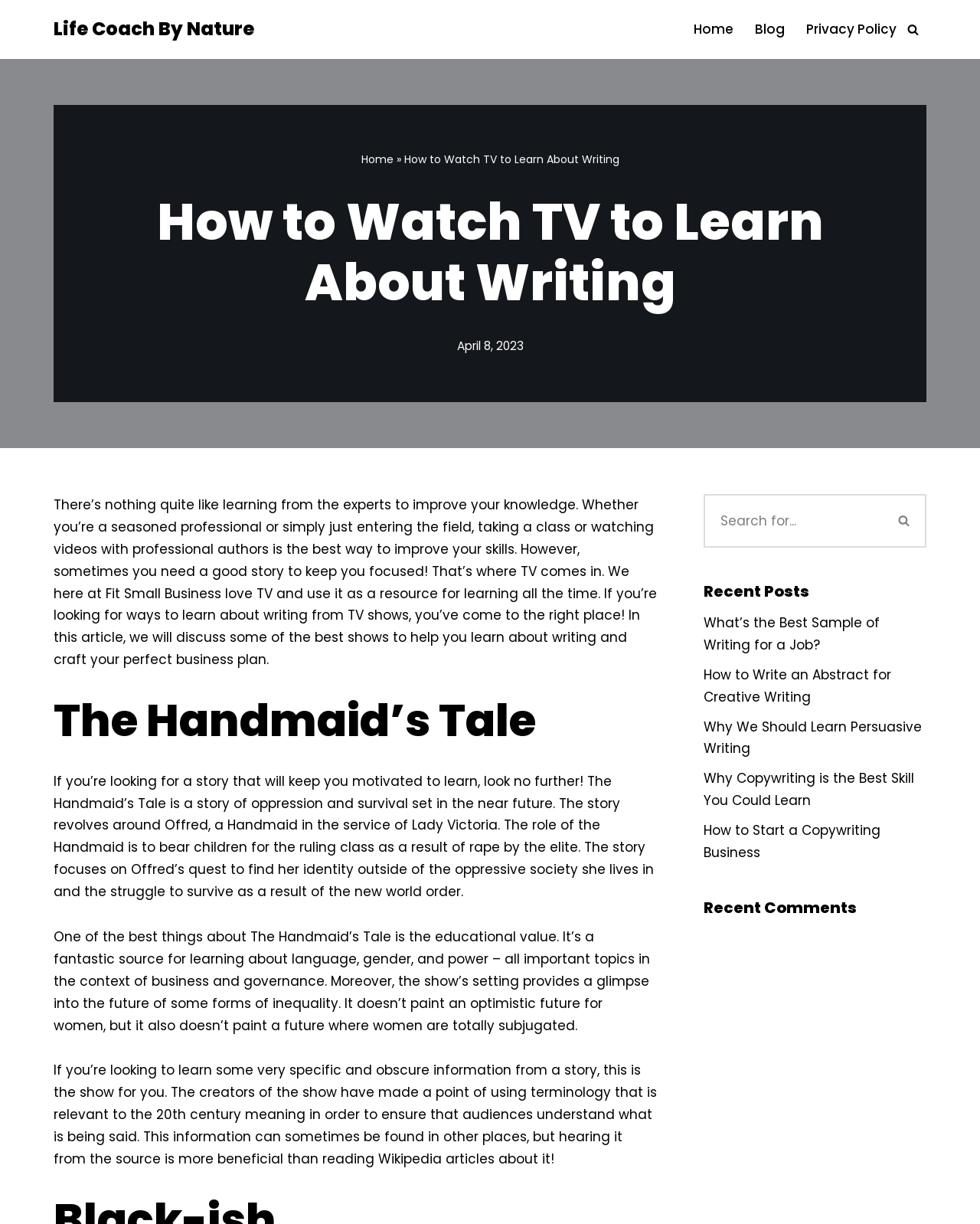Refer to the image and provide an in-depth answer to the question: 
What is the purpose of the search box?

I inferred the purpose of the search box by looking at its location and the text 'Search' next to it, indicating it is a search function for the website.